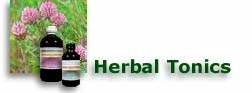Describe all the aspects of the image extensively.

The image features two glass bottles of herbal tonics prominently displayed alongside a delicate pink clover flower. The bottles, likely containing natural remedies, are positioned on a green backdrop that echoes the natural theme of the tonics. Above the bottles, the phrase "Herbal Tonics" is boldly written in a vibrant green font, reinforcing the focus on herbal medicine. This visual representation emphasizes the use of botanical ingredients in wellness practices, suggesting a connection between nature and health.